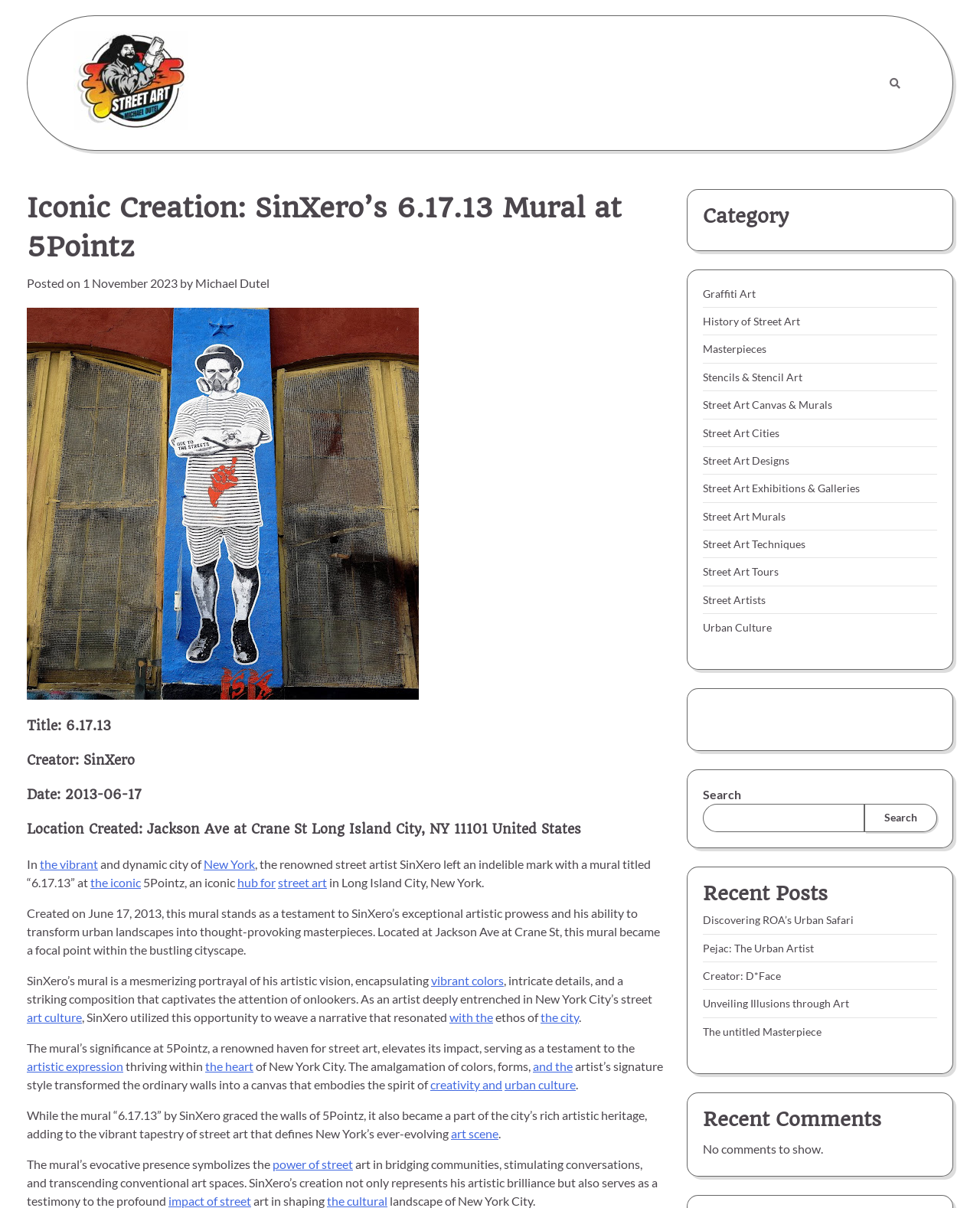Provide the bounding box coordinates of the section that needs to be clicked to accomplish the following instruction: "Click on the 'Michael Dutel Street Art' link."

[0.075, 0.026, 0.192, 0.112]